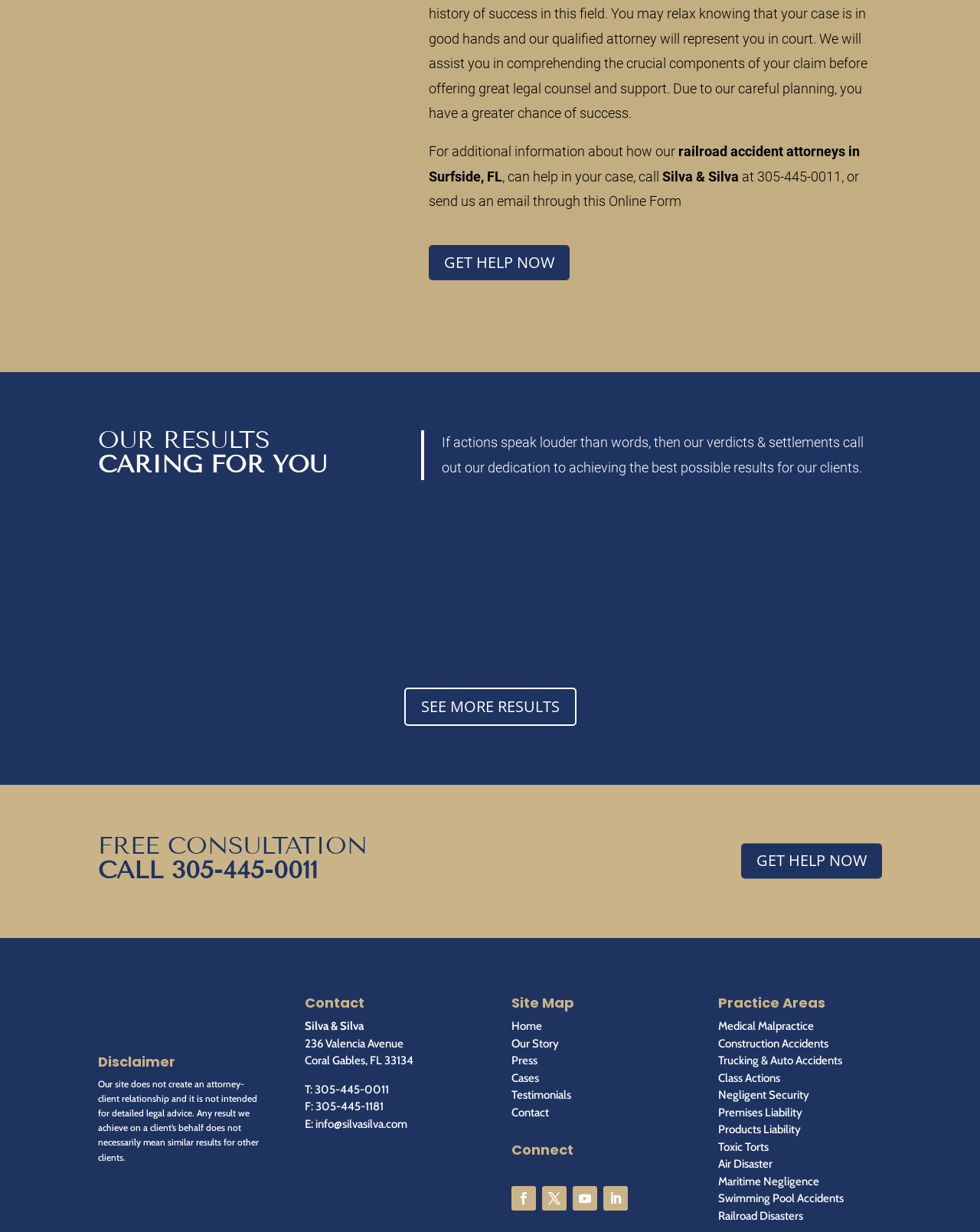Locate the bounding box coordinates of the UI element described by: "Trucking & Auto Accidents". The bounding box coordinates should consist of four float numbers between 0 and 1, i.e., [left, top, right, bottom].

[0.733, 0.855, 0.86, 0.867]